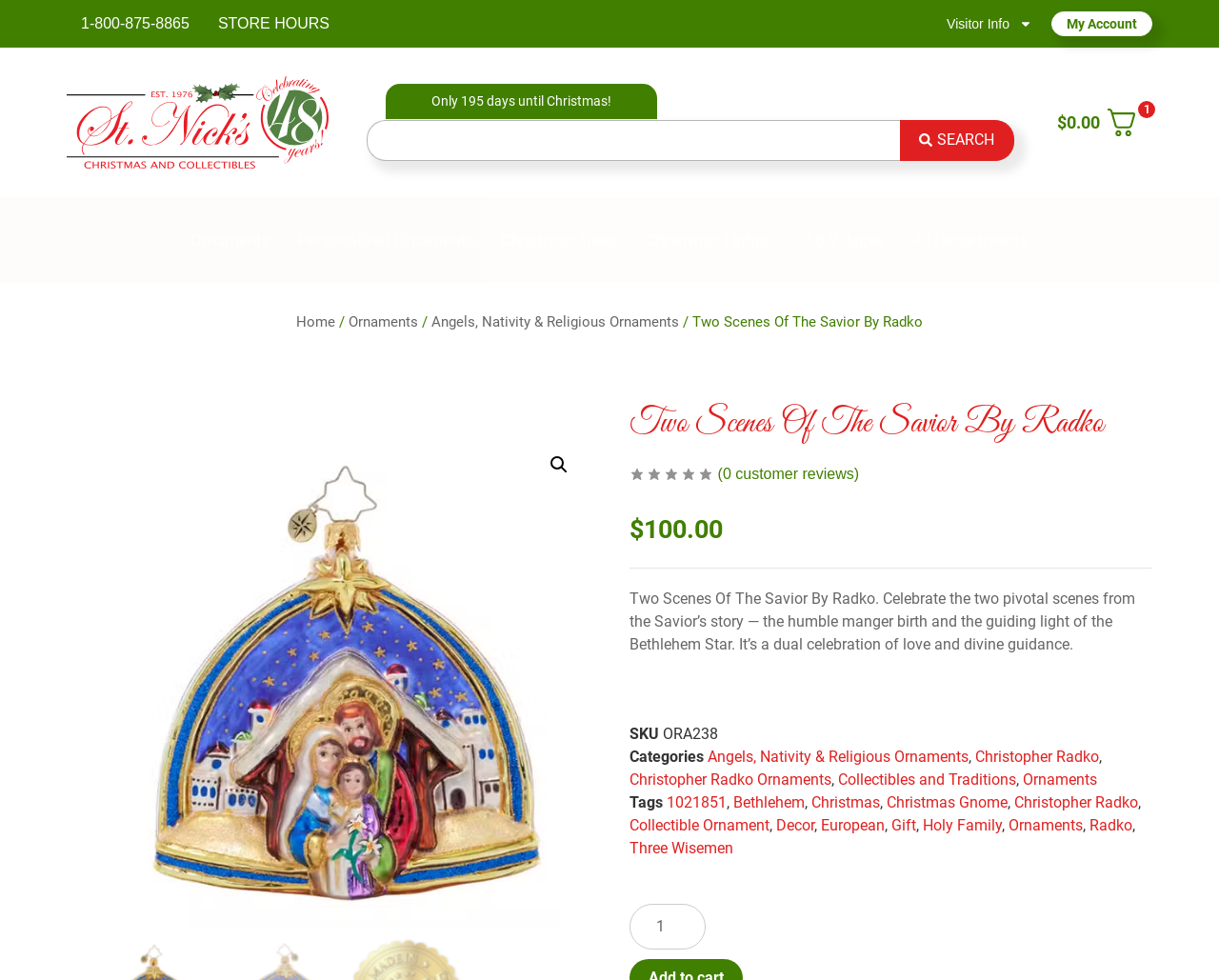Identify the bounding box coordinates for the UI element described as: "Christopher Radko Ornaments".

[0.516, 0.786, 0.682, 0.804]